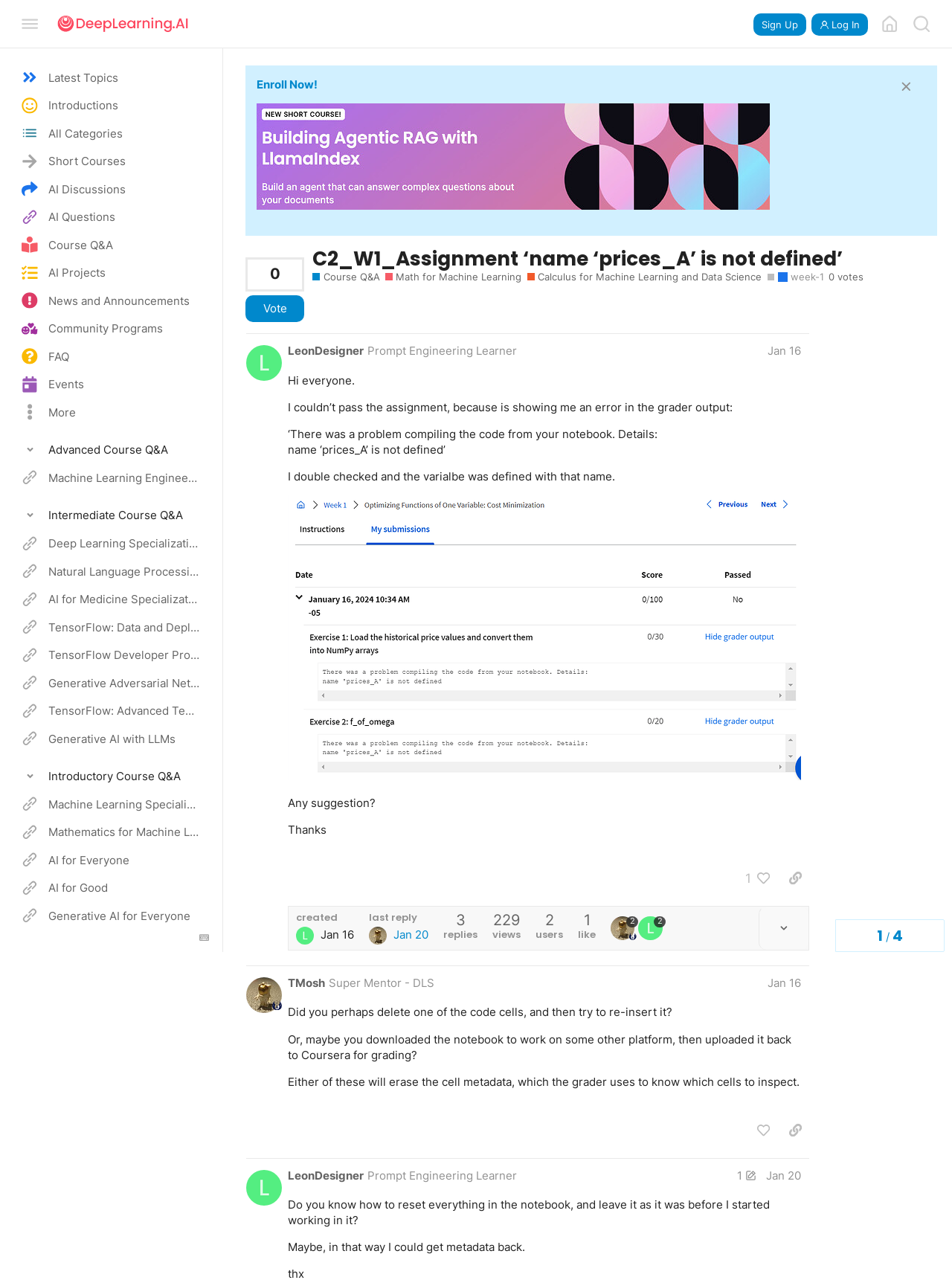How many links are there in the sidebar?
Refer to the image and give a detailed answer to the query.

By counting the number of links in the sidebar section, we can see that there are 24 links, each corresponding to a different course or topic.